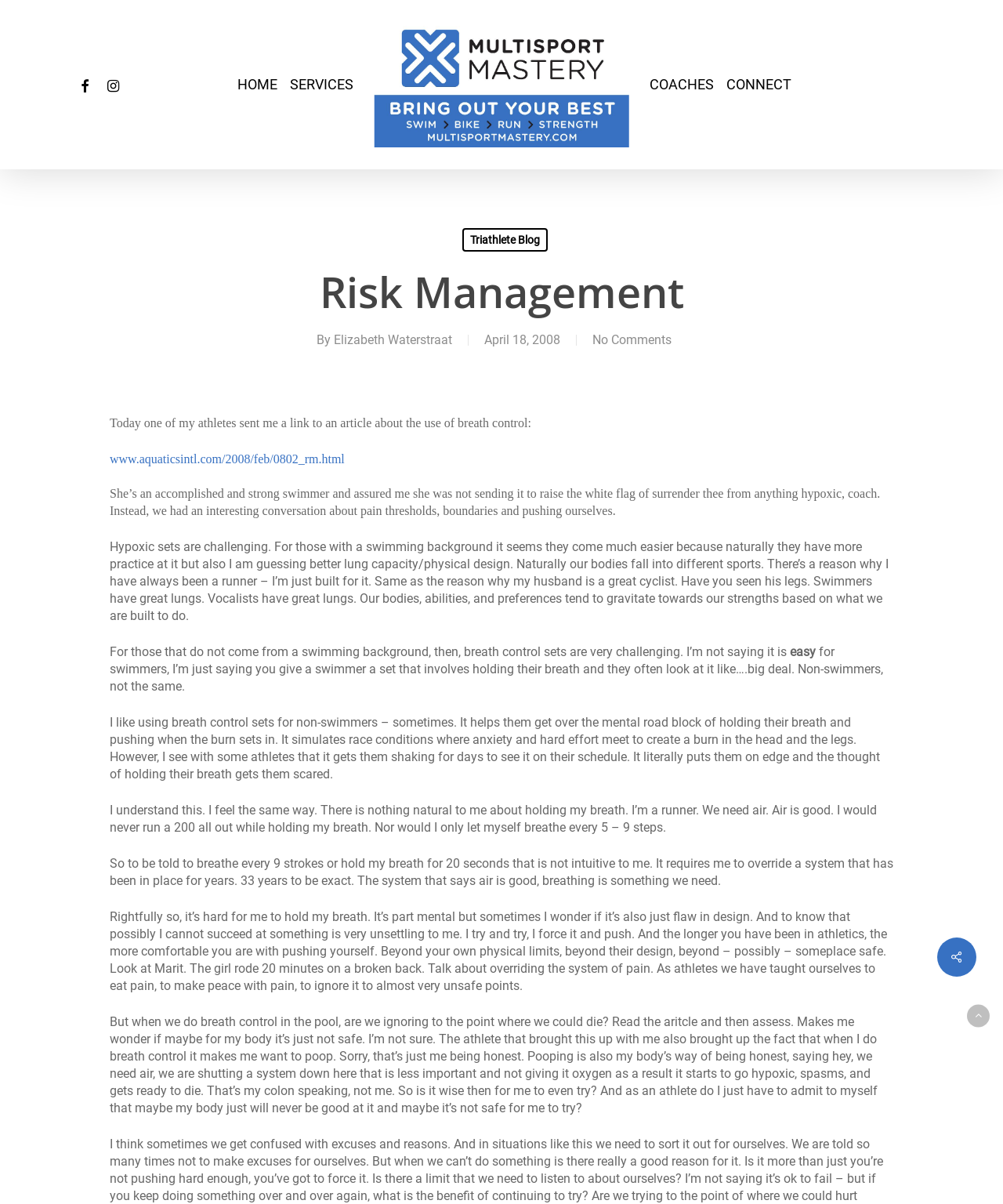Highlight the bounding box coordinates of the element that should be clicked to carry out the following instruction: "Go back to top". The coordinates must be given as four float numbers ranging from 0 to 1, i.e., [left, top, right, bottom].

[0.964, 0.834, 0.987, 0.853]